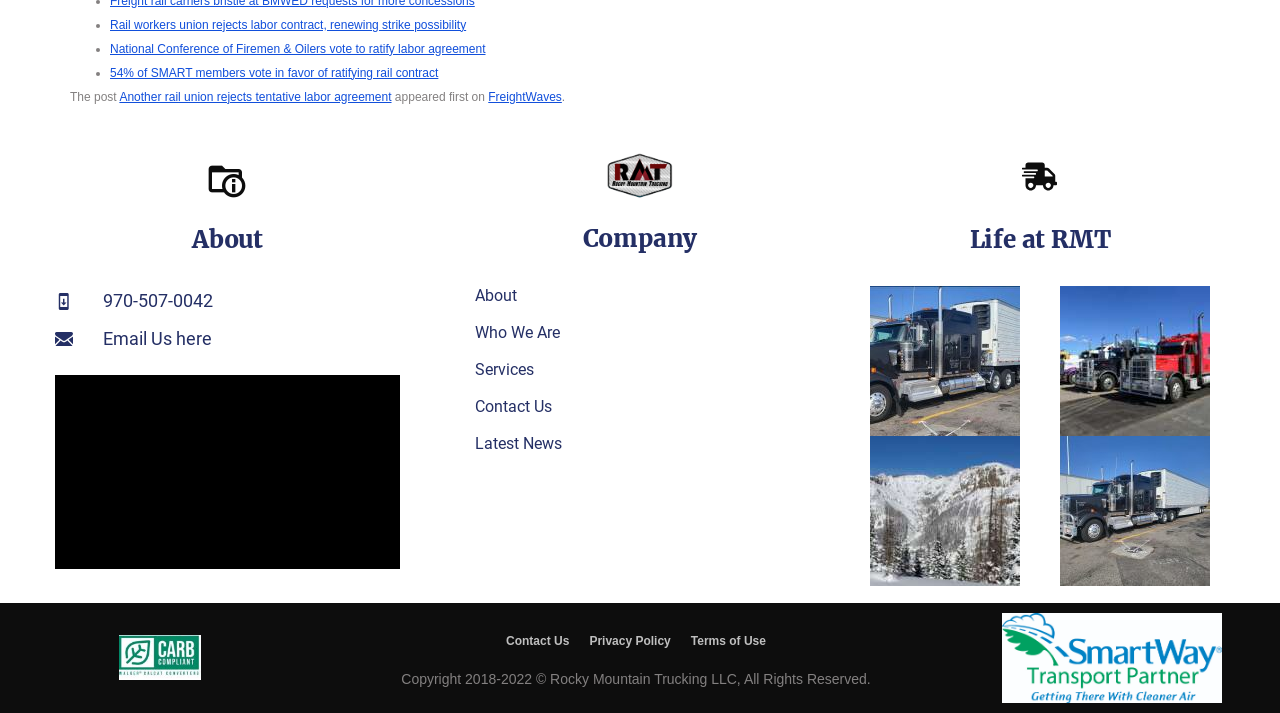Indicate the bounding box coordinates of the element that needs to be clicked to satisfy the following instruction: "Check latest news". The coordinates should be four float numbers between 0 and 1, i.e., [left, top, right, bottom].

[0.371, 0.607, 0.645, 0.637]